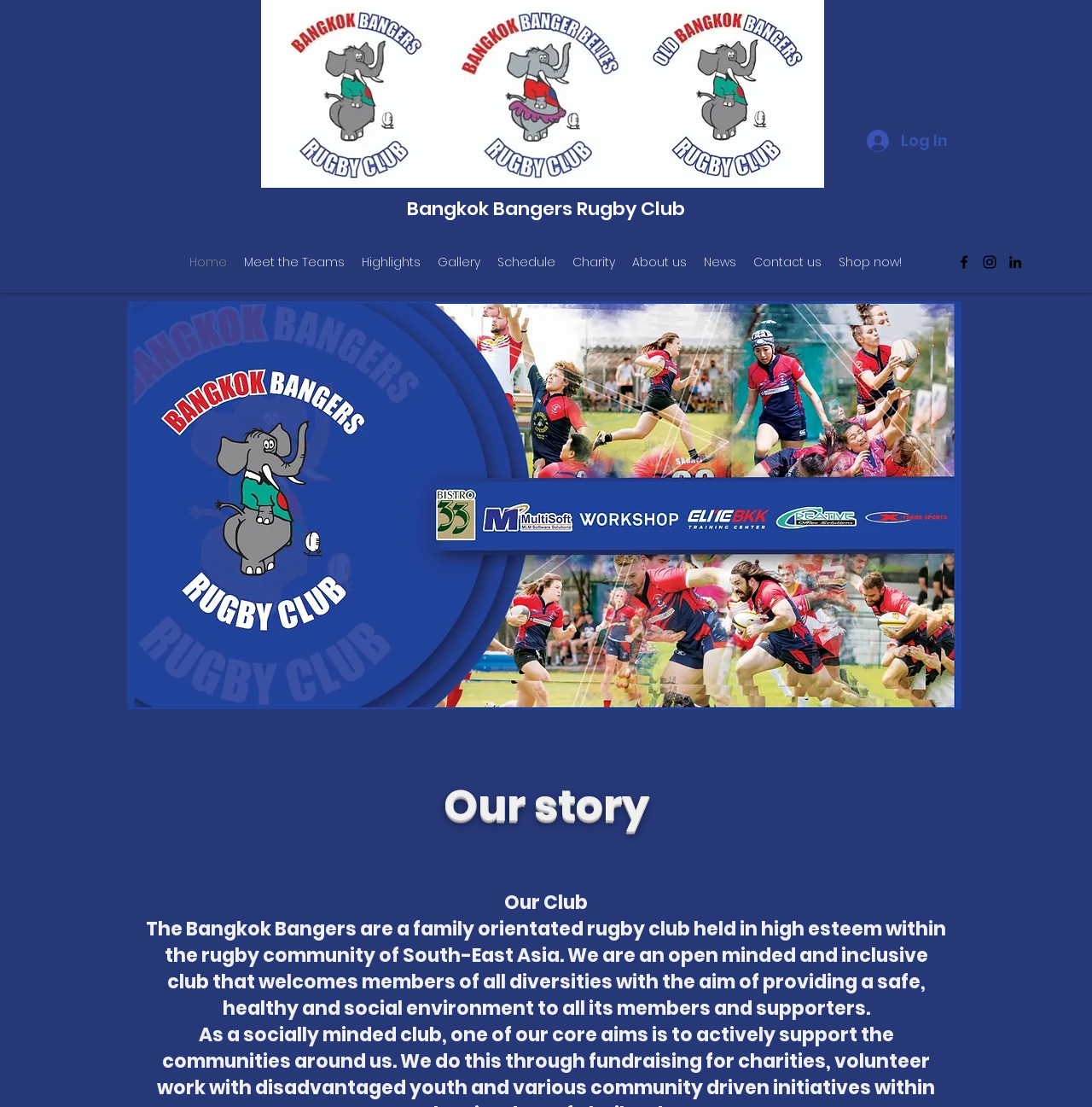Please determine the bounding box coordinates of the element to click in order to execute the following instruction: "Check the 'Latest Posts'". The coordinates should be four float numbers between 0 and 1, specified as [left, top, right, bottom].

None